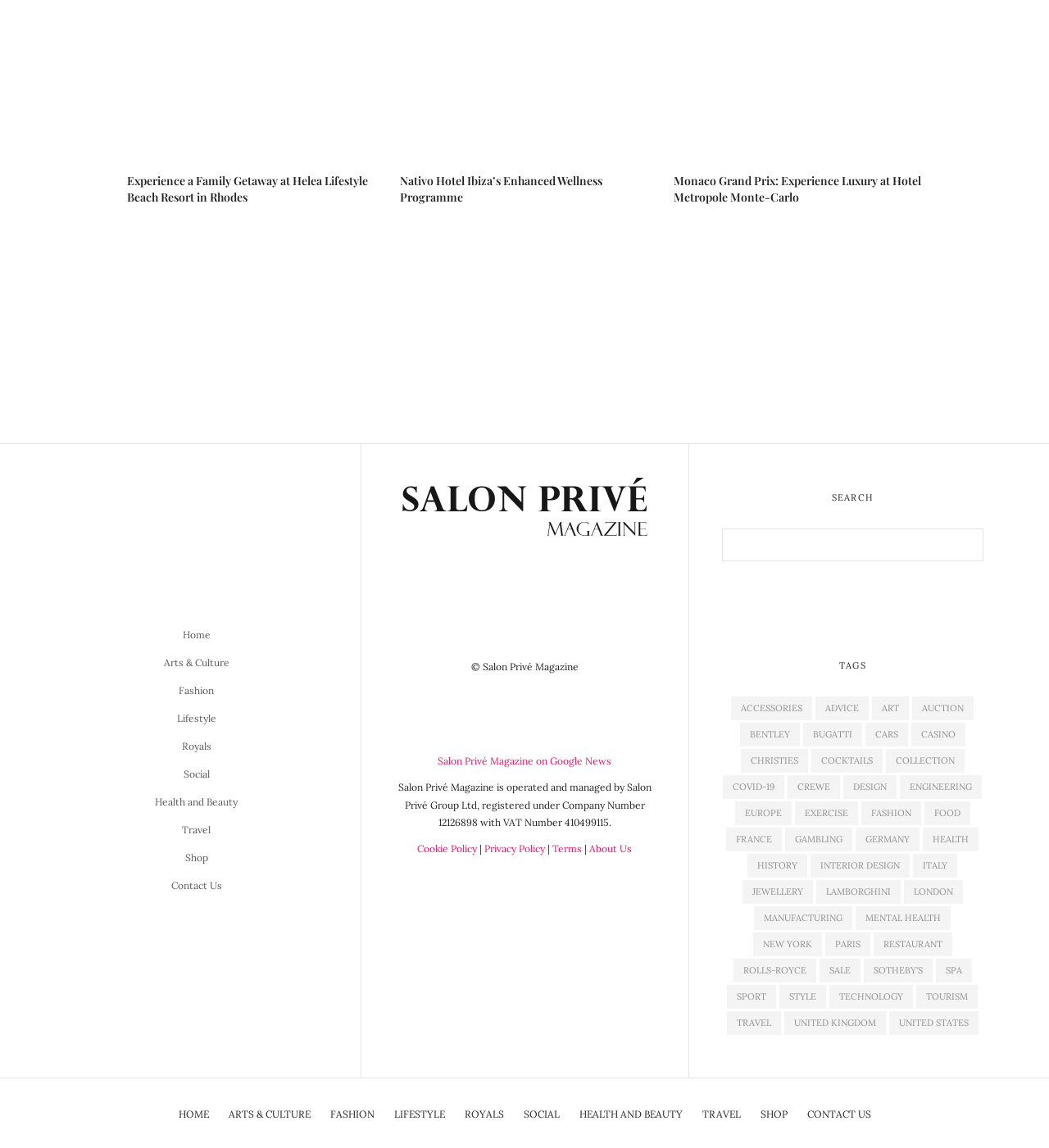Please find the bounding box coordinates (top-left x, top-left y, bottom-right x, bottom-right y) in the screenshot for the UI element described as follows: United Kingdom

[0.748, 0.883, 0.844, 0.904]